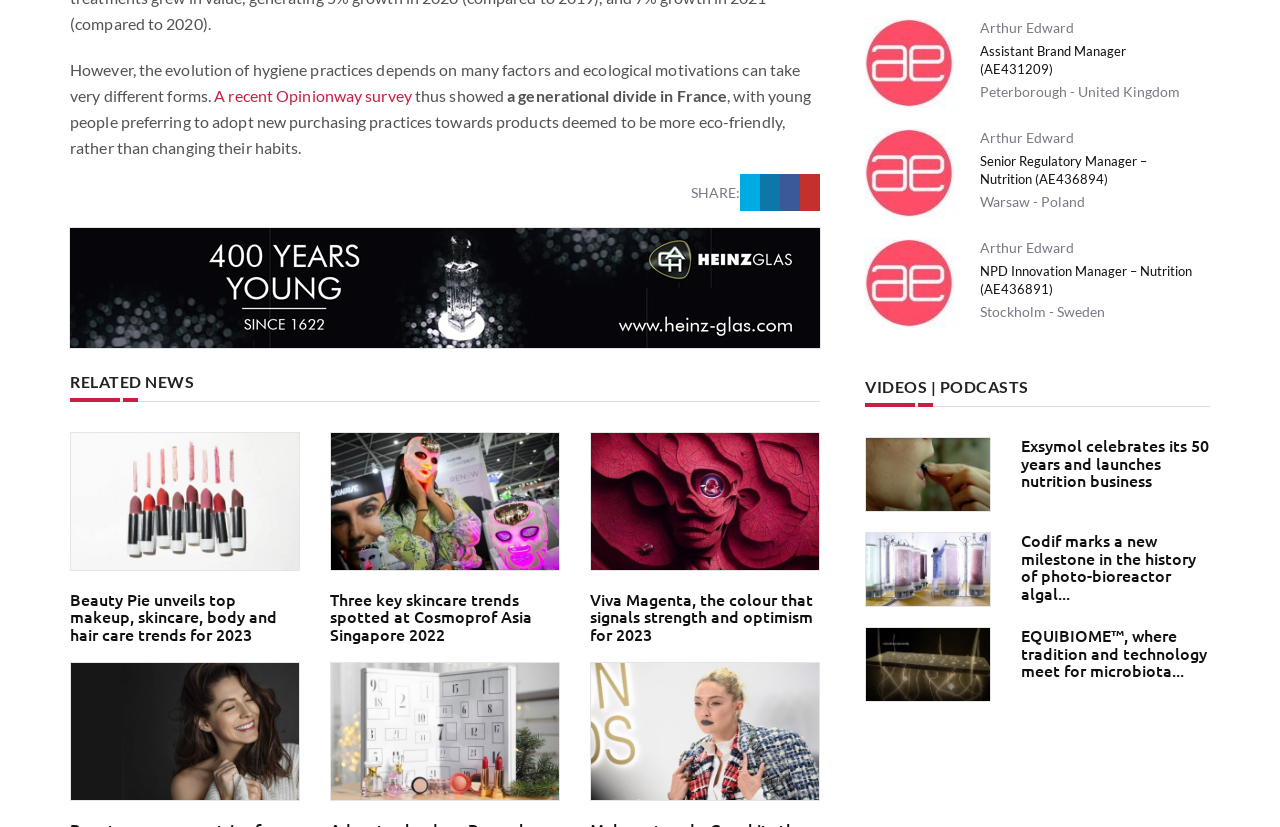Predict the bounding box of the UI element based on this description: "alt="Assistant Brand Manager (AE431209)"".

[0.676, 0.022, 0.746, 0.131]